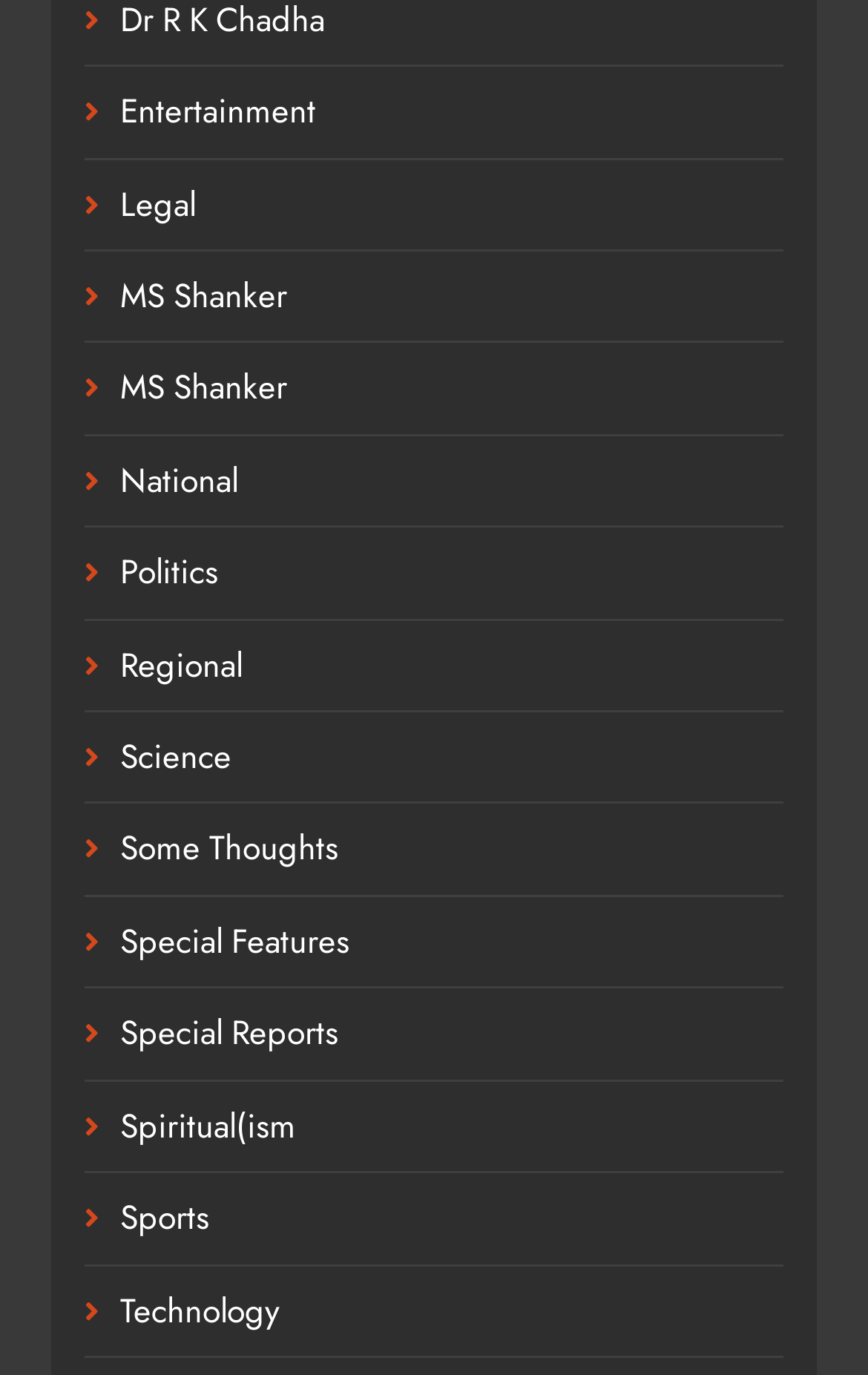What is the category located next to 'Legal'?
Based on the image, please offer an in-depth response to the question.

By examining the y1 and y2 coordinates of the link elements, I found that the link element with the OCR text 'MS Shanker' is located next to the link element with the OCR text 'Legal', which suggests that 'MS Shanker' is the category located next to 'Legal'.